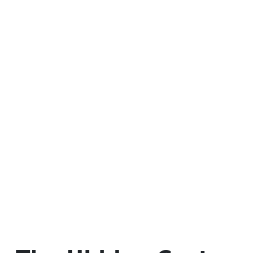Who is the target audience of the article?
Using the information from the image, give a concise answer in one word or a short phrase.

Prospective homeowners